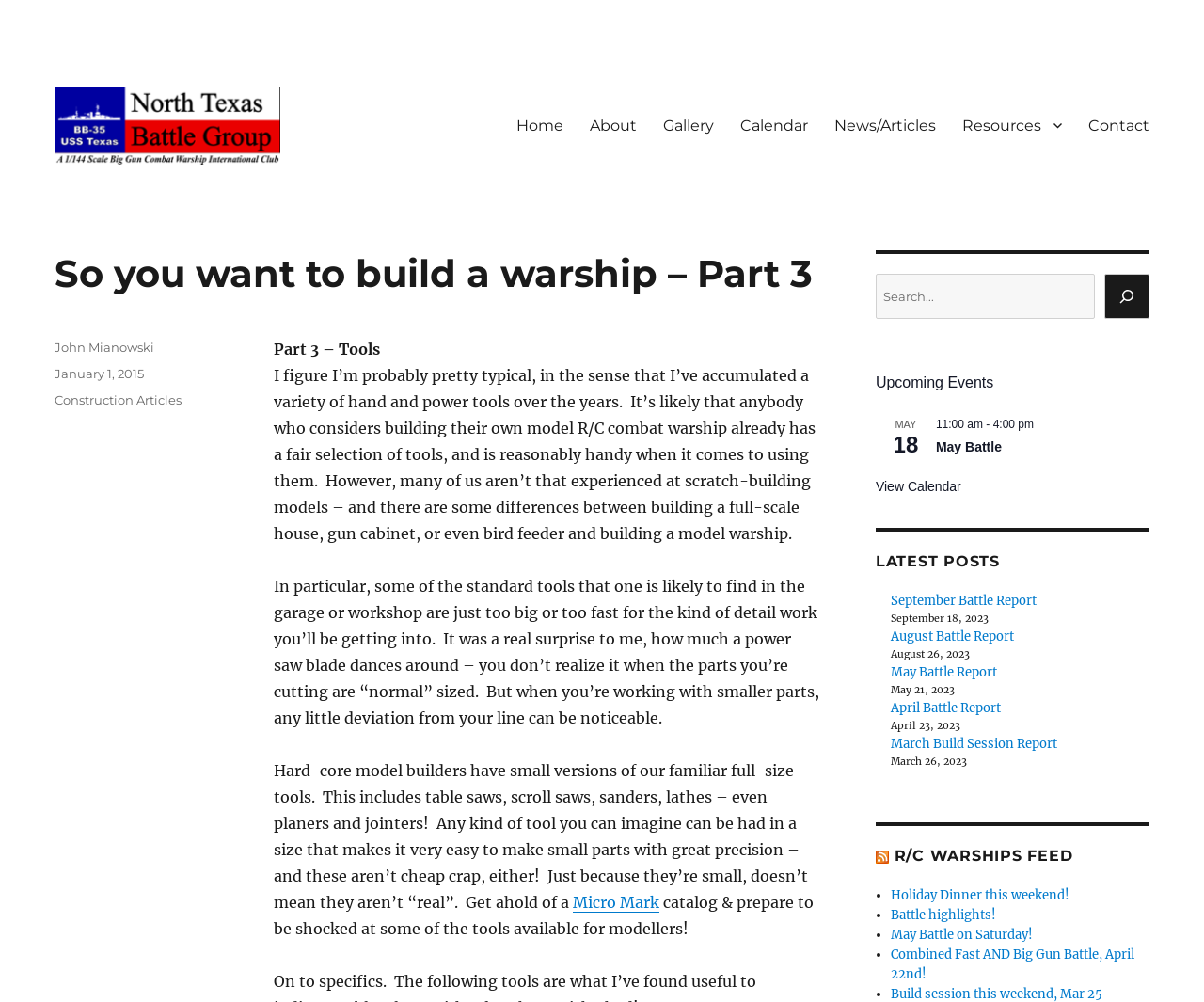Reply to the question with a brief word or phrase: How many upcoming events are listed on the webpage?

1